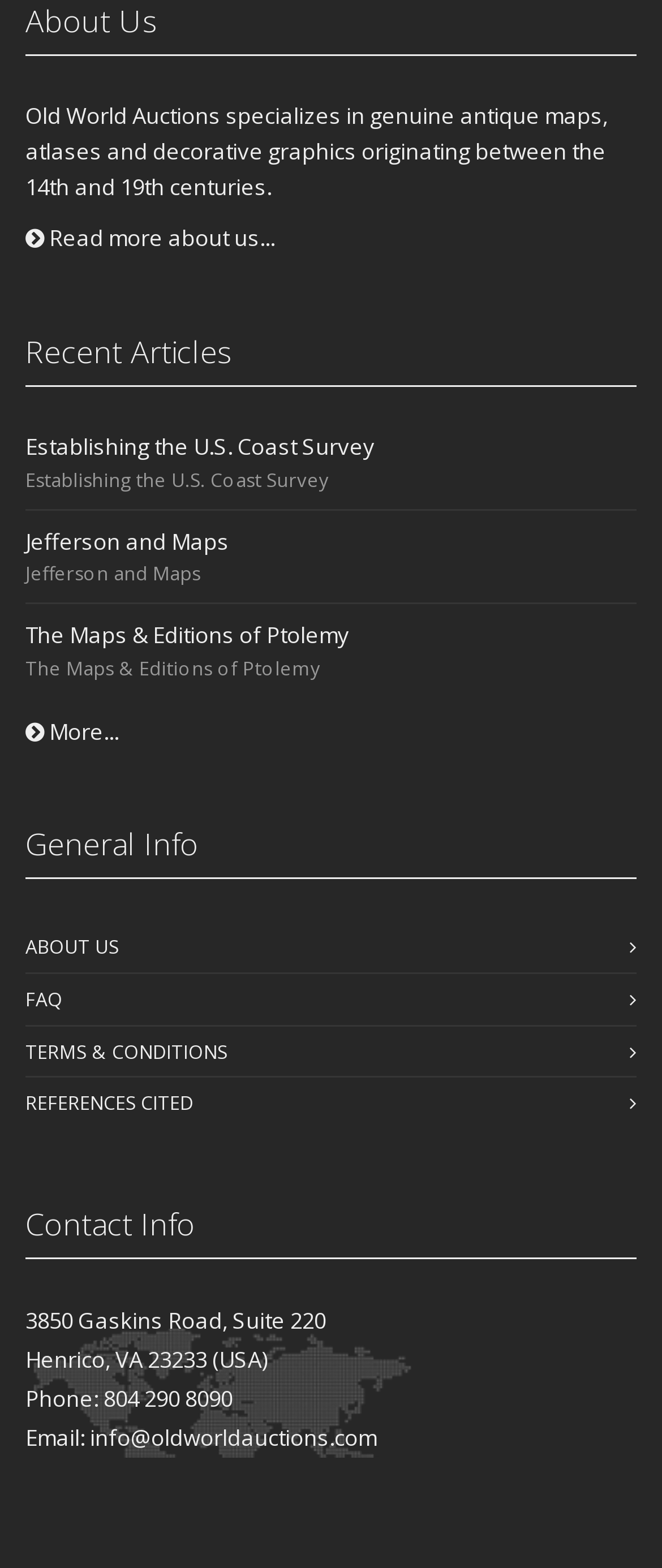Locate the bounding box coordinates of the element to click to perform the following action: 'Click the menu button'. The coordinates should be given as four float values between 0 and 1, in the form of [left, top, right, bottom].

None